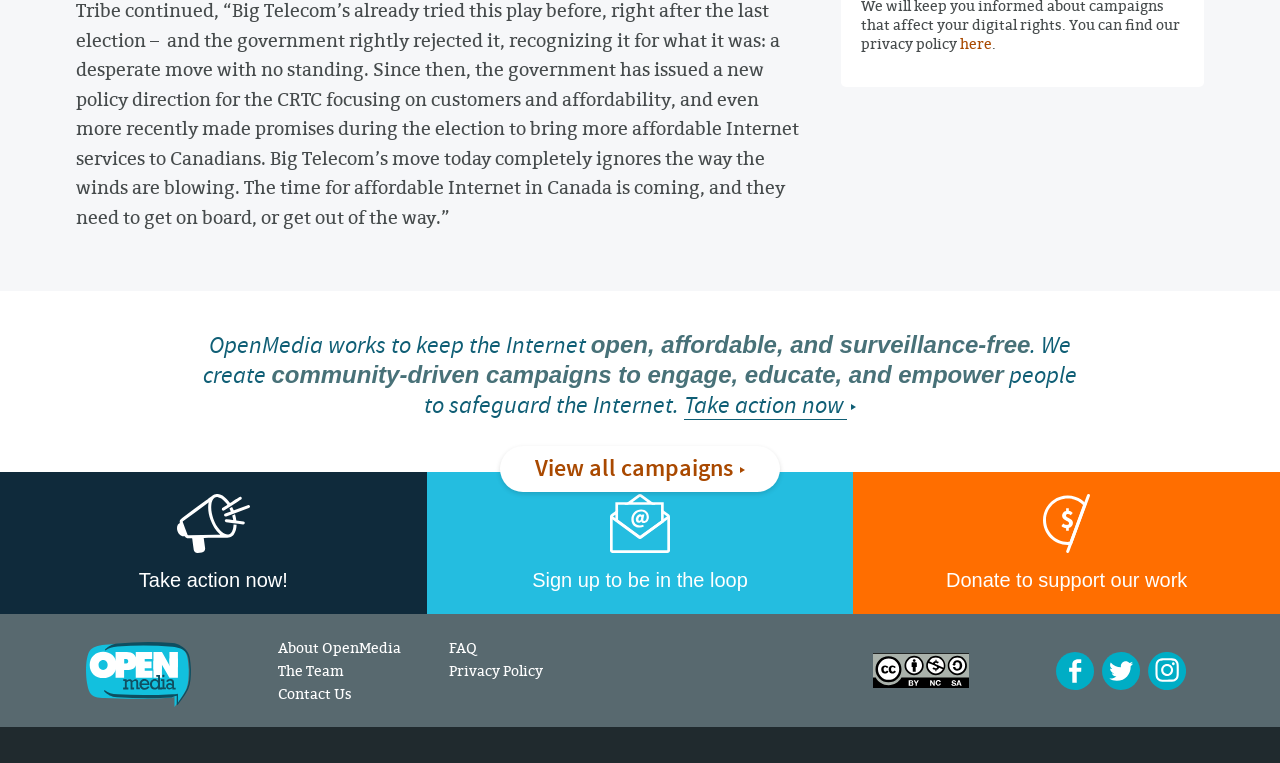Based on the image, provide a detailed and complete answer to the question: 
What is the purpose of the 'Take action now' link?

The 'Take action now' link is likely used to engage people in community-driven campaigns to safeguard the Internet, as stated in the surrounding static text elements.